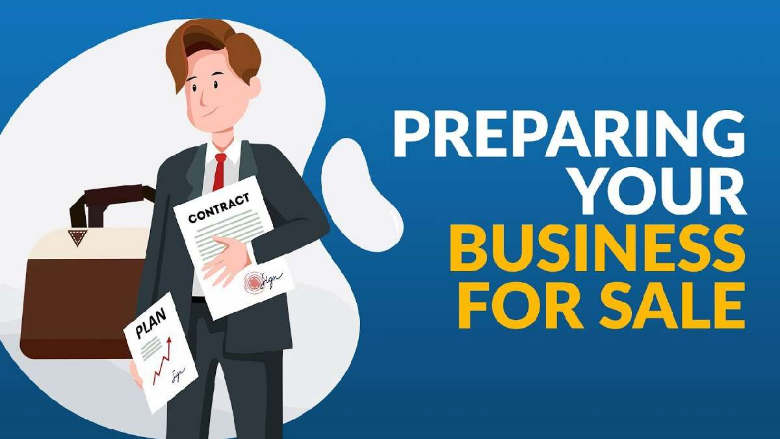Generate an elaborate description of what you see in the image.

The image portrays a professional individual, dressed in a formal suit, confidently preparing to sell a business. He stands against a vibrant blue background, holding several important documents: a contract and a plan, symbolizing the essential steps of business preparation. The design includes a briefcase, indicating the entrepreneurial aspect of the process. Bold text on the right side reads "PREPARING YOUR BUSINESS FOR SALE," emphasizing the focus on strategic planning and execution required for a successful business transaction. This visual encapsulates the proactive approach necessary for entrepreneurs contemplating a business transfer, as discussed in the associated article about the steps involved in preparing a tech business for sale.